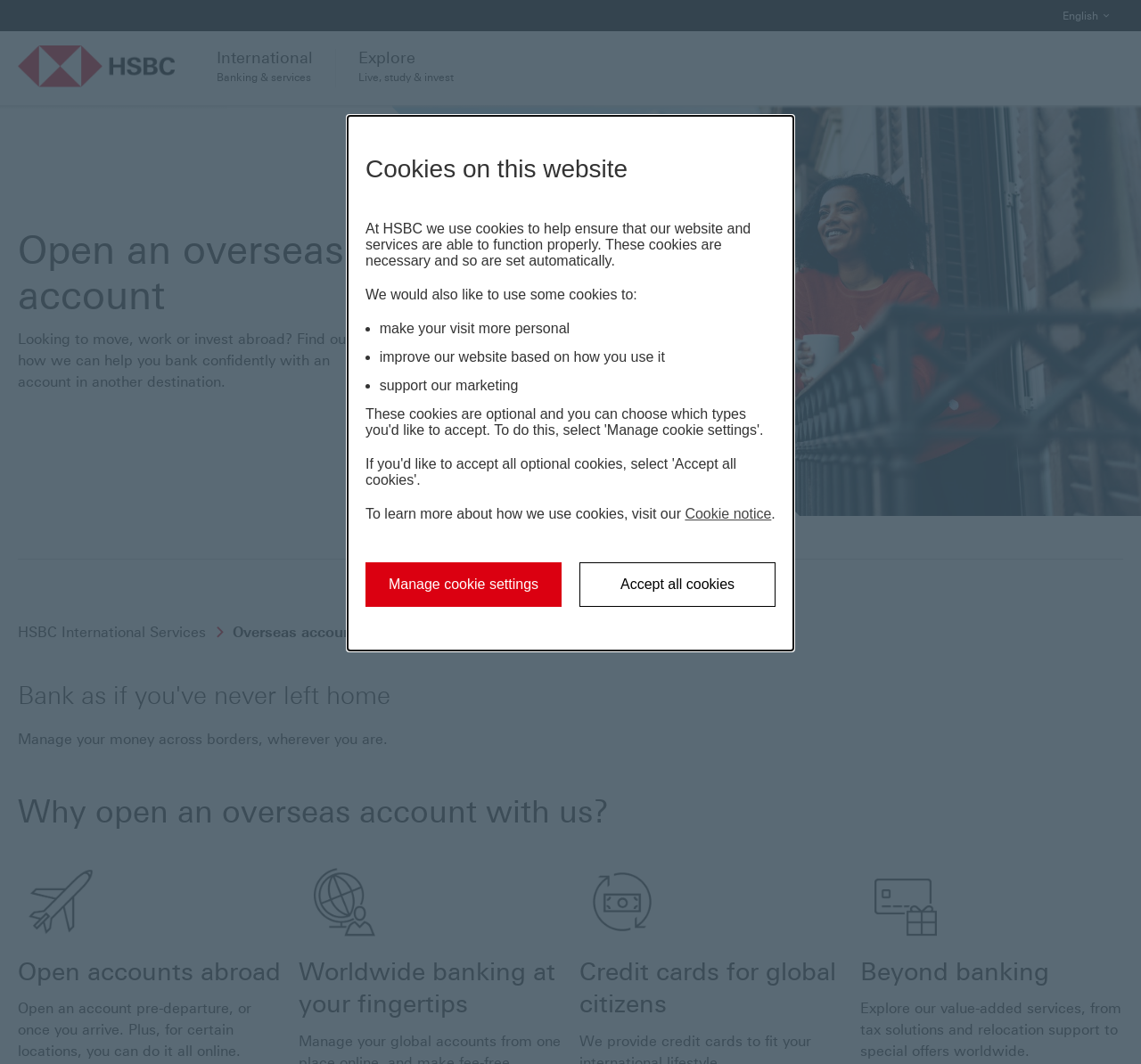Using the information in the image, give a comprehensive answer to the question: 
What is the purpose of the HSBC international banking services?

Based on the webpage, it is clear that the HSBC international banking services are provided for individuals who are planning to invest, study or work abroad. This is evident from the various options and links provided on the webpage, such as 'Explore Live, study & invest' and 'International Banking & services'.